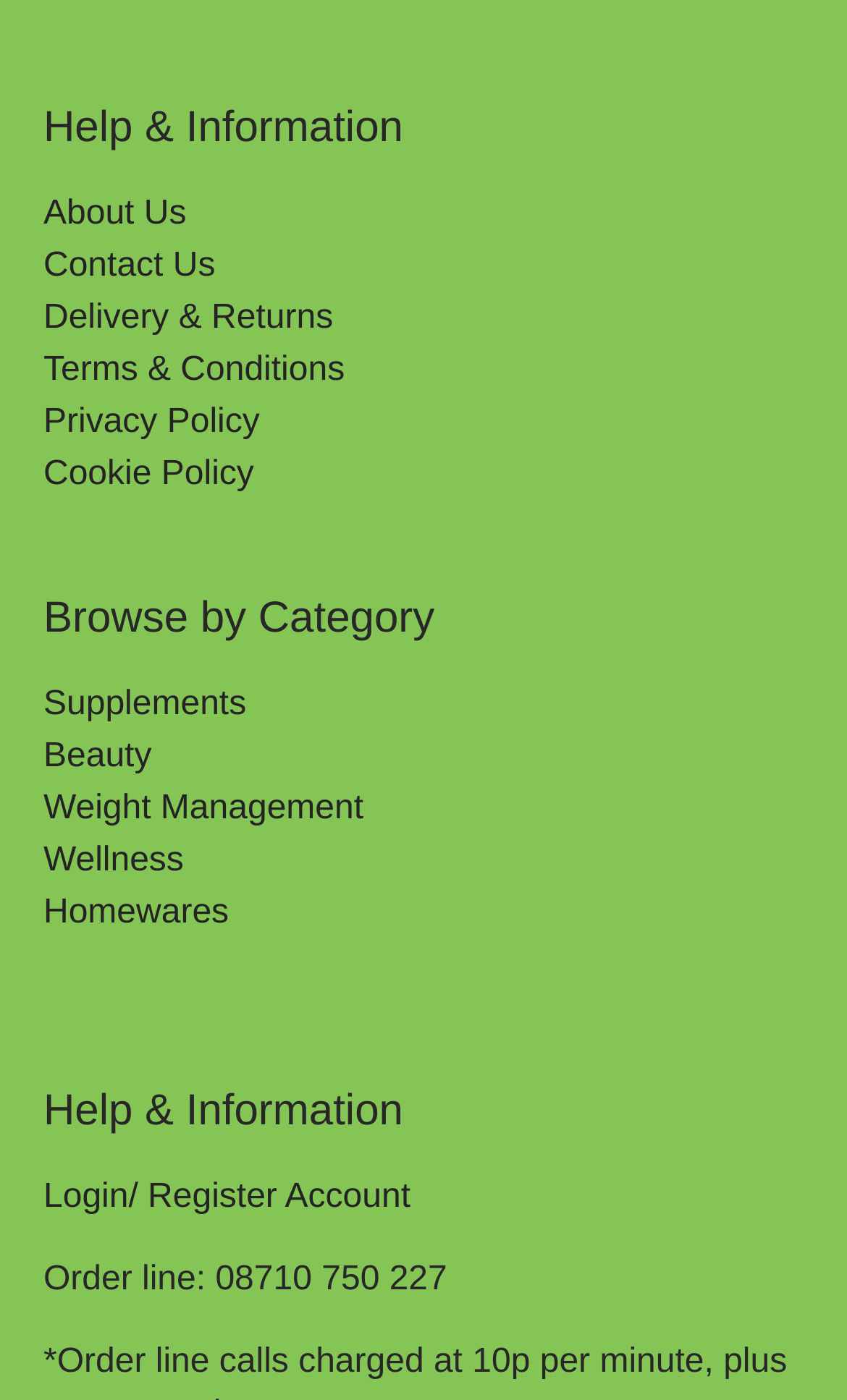Locate the bounding box coordinates of the region to be clicked to comply with the following instruction: "Browse Supplements". The coordinates must be four float numbers between 0 and 1, in the form [left, top, right, bottom].

[0.051, 0.49, 0.291, 0.517]